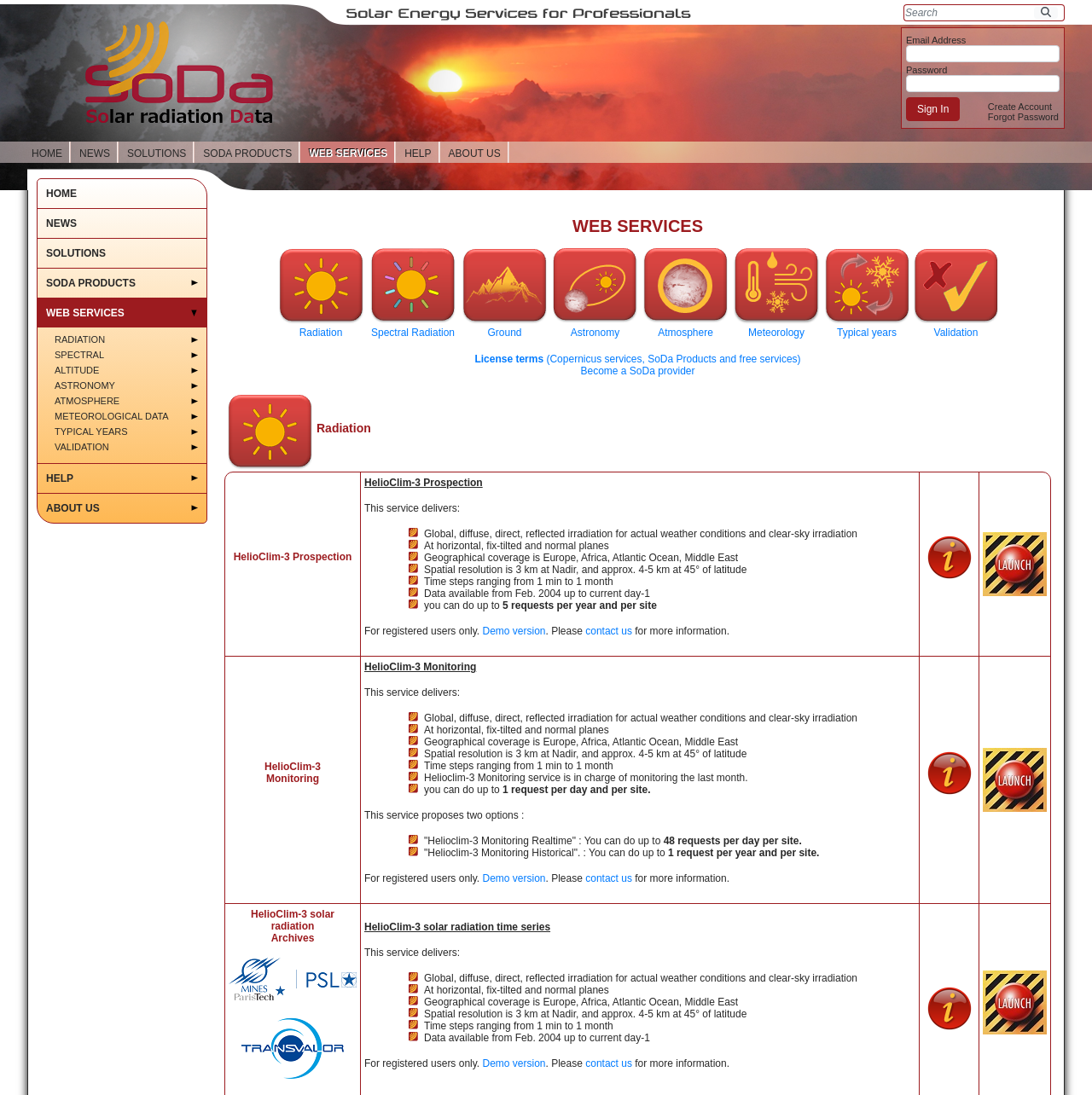Create an elaborate caption for the webpage.

The webpage is titled "WEB SERVICES - SoDa" and appears to be a catalog of web services related to environmental and scientific topics. At the top of the page, there is a "Top of page" link, which is repeated at regular intervals throughout the page.

The main content of the page is divided into sections, each with a heading and a table or list of related web services. The sections are organized in a vertical layout, with each section below the previous one.

The first section is titled "Ground (altitude and ground properties)" and contains a table with two rows. Each row has a header column with a brief description of the web service, and a second column with a longer description and a link to more information.

The second section is titled "Astronomy" and also contains a table with two rows. The rows have a similar structure to those in the first section, with a header column and a description column.

The third section is titled "Atmosphere" and contains a table with one row. The row has a header column and a description column, similar to the previous sections.

The fourth section is titled "Meteorology" and contains a list of bullet points with brief descriptions of web services. The list is preceded by a heading and has a few links to more information.

Throughout the page, there are links to more information, as well as links to the top of the page. The overall layout is organized and easy to follow, with clear headings and concise descriptions of the web services.